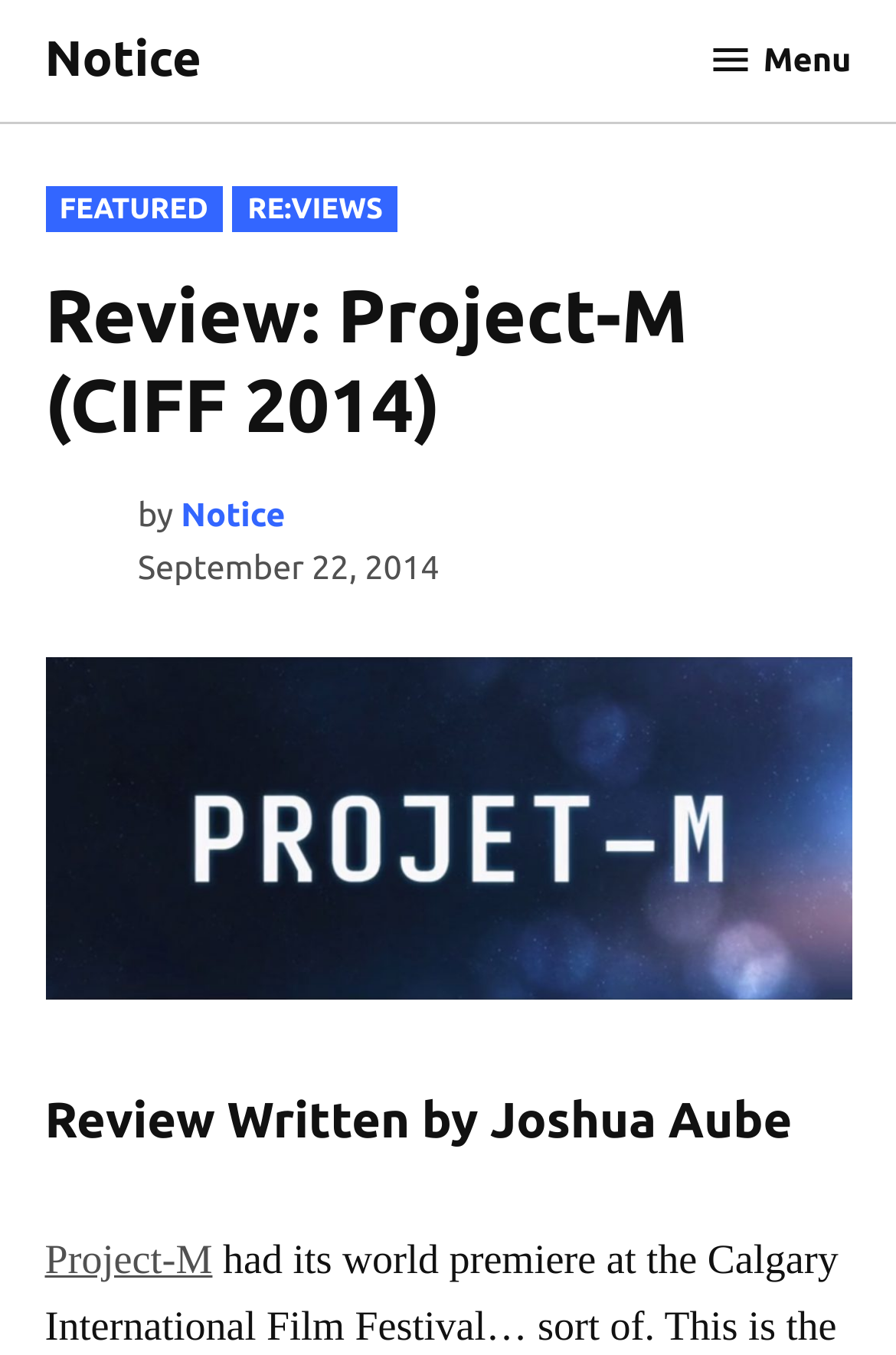Provide an in-depth caption for the webpage.

The webpage is a review of the film "Project-M" from the Calgary International Film Festival 2014. At the top left, there is a link to "Notice" and a button labeled "Menu" at the top right. Below the menu button, there is a header section that spans the entire width of the page. Within this section, there are several elements, including a "POSTED IN" label, links to "FEATURED" and "RE:VIEWS", and a heading that displays the title of the review, "Review: Project-M (CIFF 2014)". 

To the right of the title, there is a "by" label followed by a link to the author, "Joshua Aube". Below this, there is a timestamp indicating that the review was posted on September 22, 2014. 

The main content of the review is located in the middle of the page, taking up most of the width. It is headed by a title "Review Written by Joshua Aube" and contains a link to "Project-M" at the bottom.